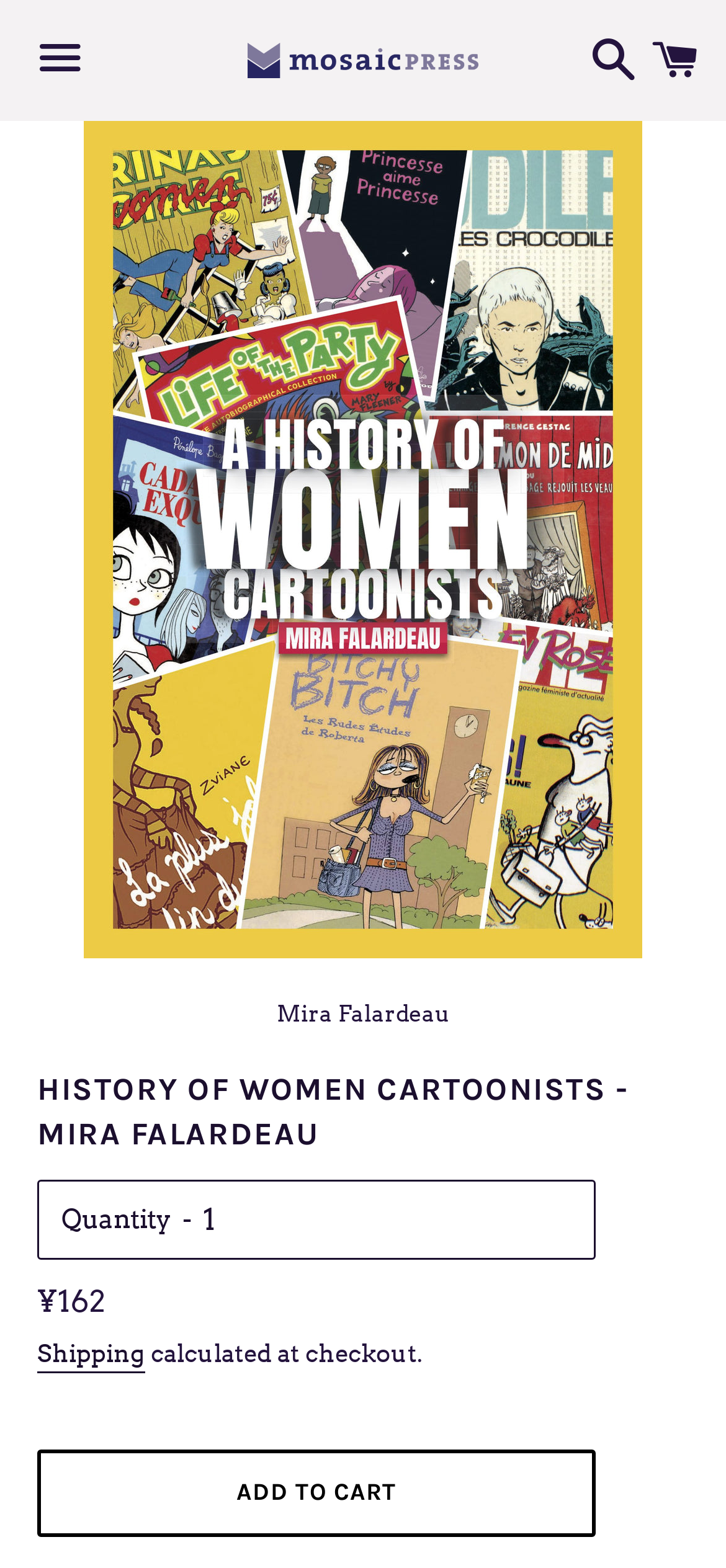What is the function of the button at the bottom?
Please respond to the question with a detailed and well-explained answer.

I examined the webpage and found a button at the bottom with the text 'ADD TO CART', which suggests that its function is to add the book to the shopping cart.